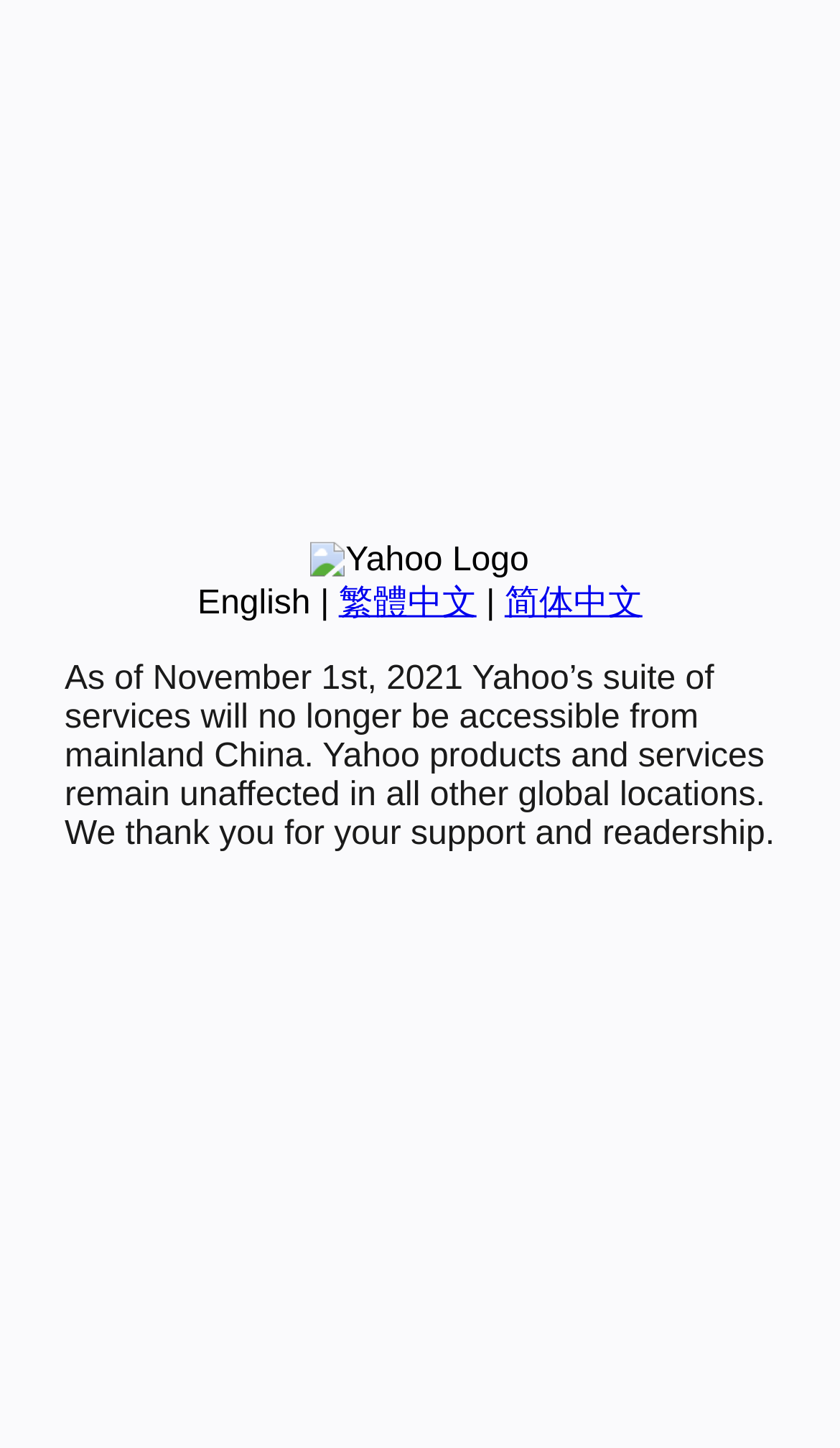Determine the bounding box coordinates (top-left x, top-left y, bottom-right x, bottom-right y) of the UI element described in the following text: 简体中文

[0.601, 0.404, 0.765, 0.429]